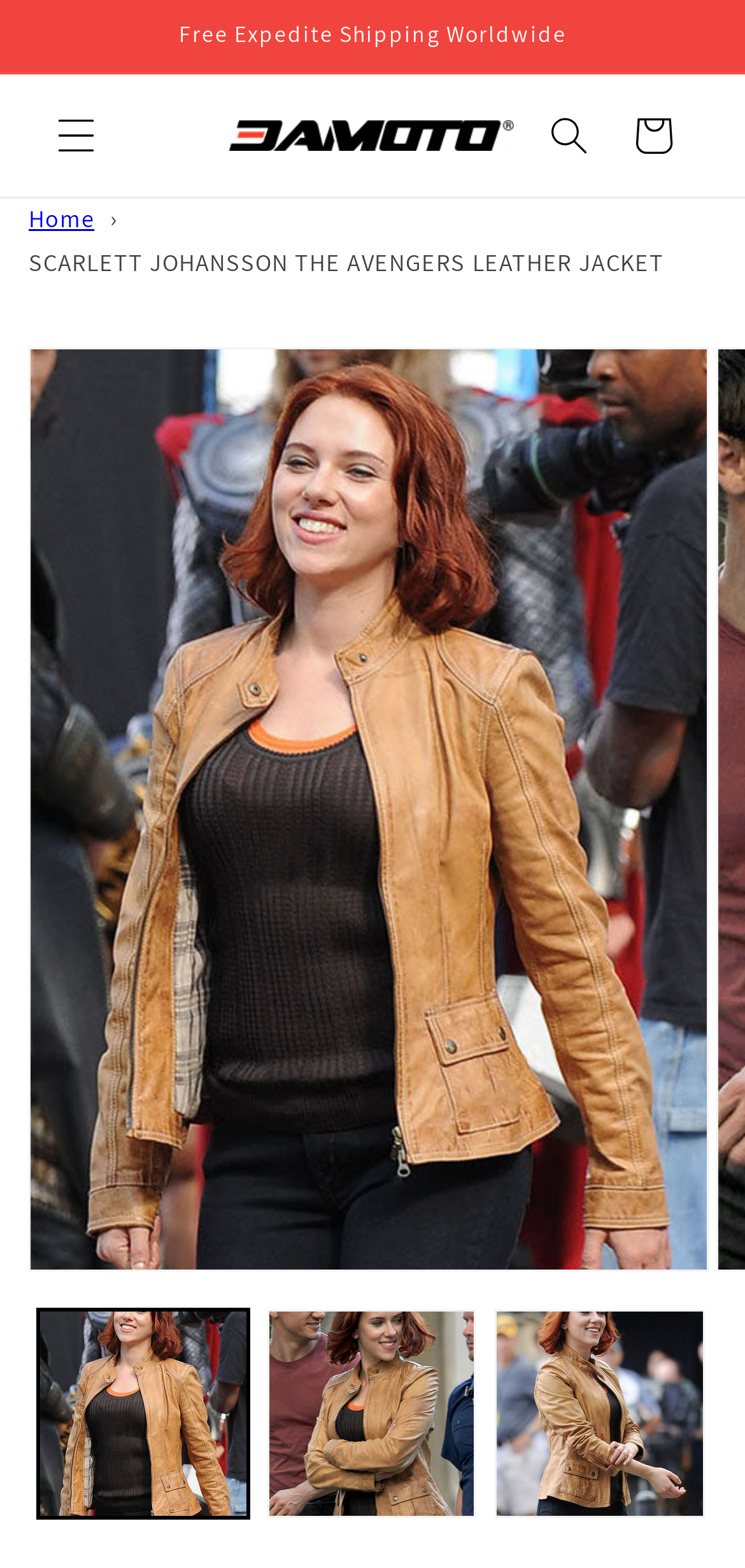Respond with a single word or phrase to the following question: What is the navigation path?

Home > SCARLETT JOHANSSON THE AVENGERS LEATHER JACKET